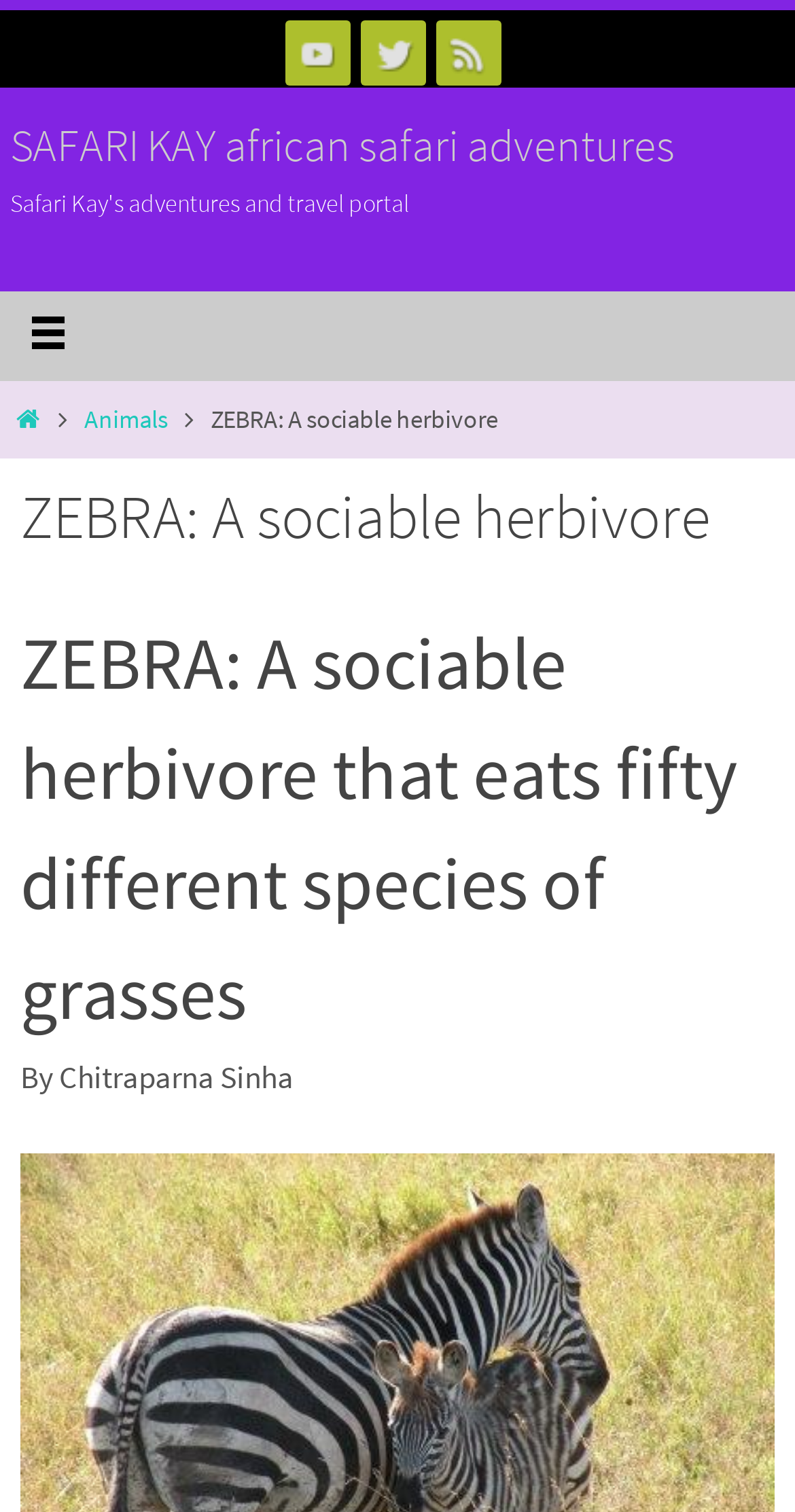Locate and extract the text of the main heading on the webpage.

ZEBRA: A sociable herbivore